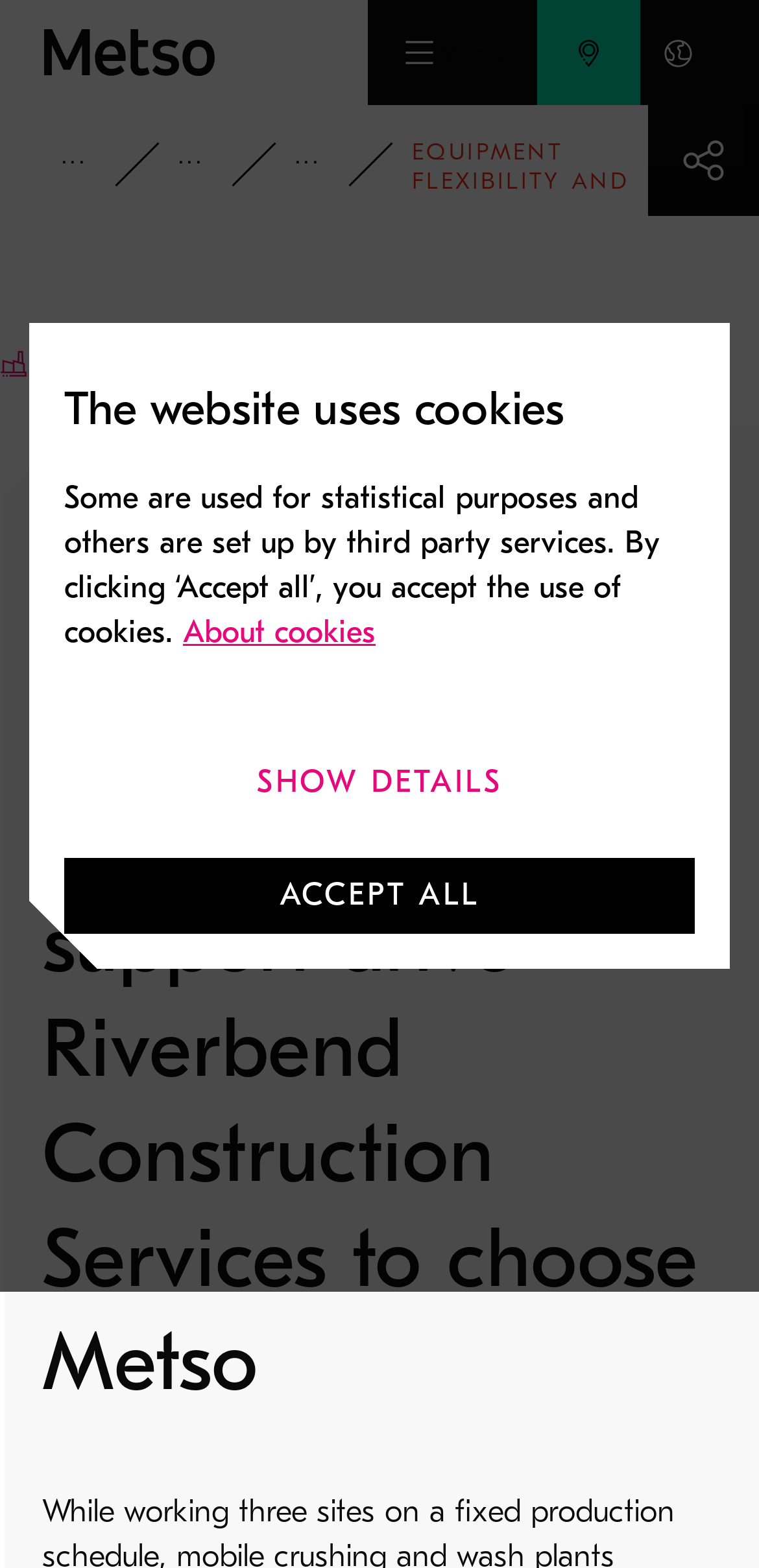Select the bounding box coordinates of the element I need to click to carry out the following instruction: "Go to locations".

[0.708, 0.0, 0.844, 0.067]